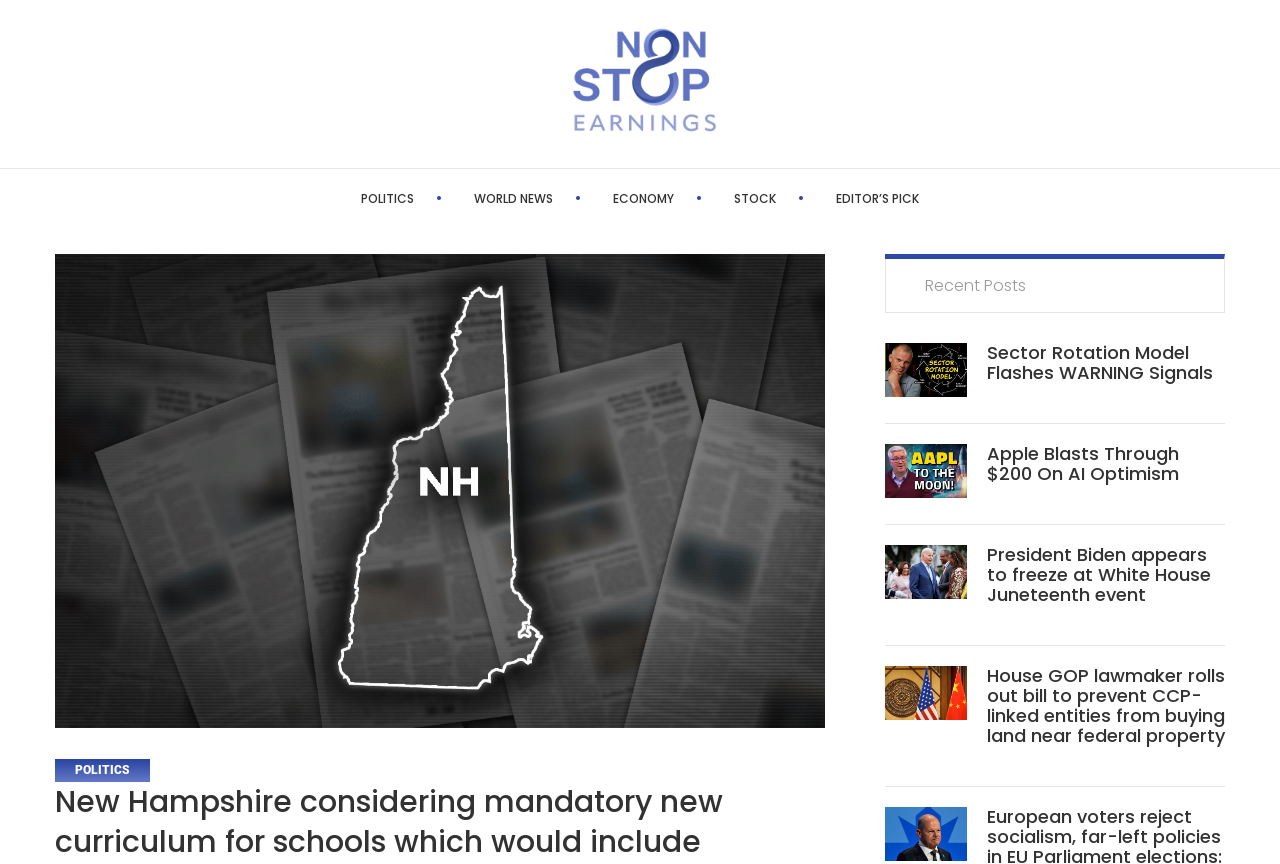Given the content of the image, can you provide a detailed answer to the question?
What is the purpose of the 'Recent Posts' section?

I analyzed the layout of the webpage and found that the 'Recent Posts' section is located below the top navigation menu and contains a list of news articles. This suggests that its purpose is to display recent news articles for users to browse.